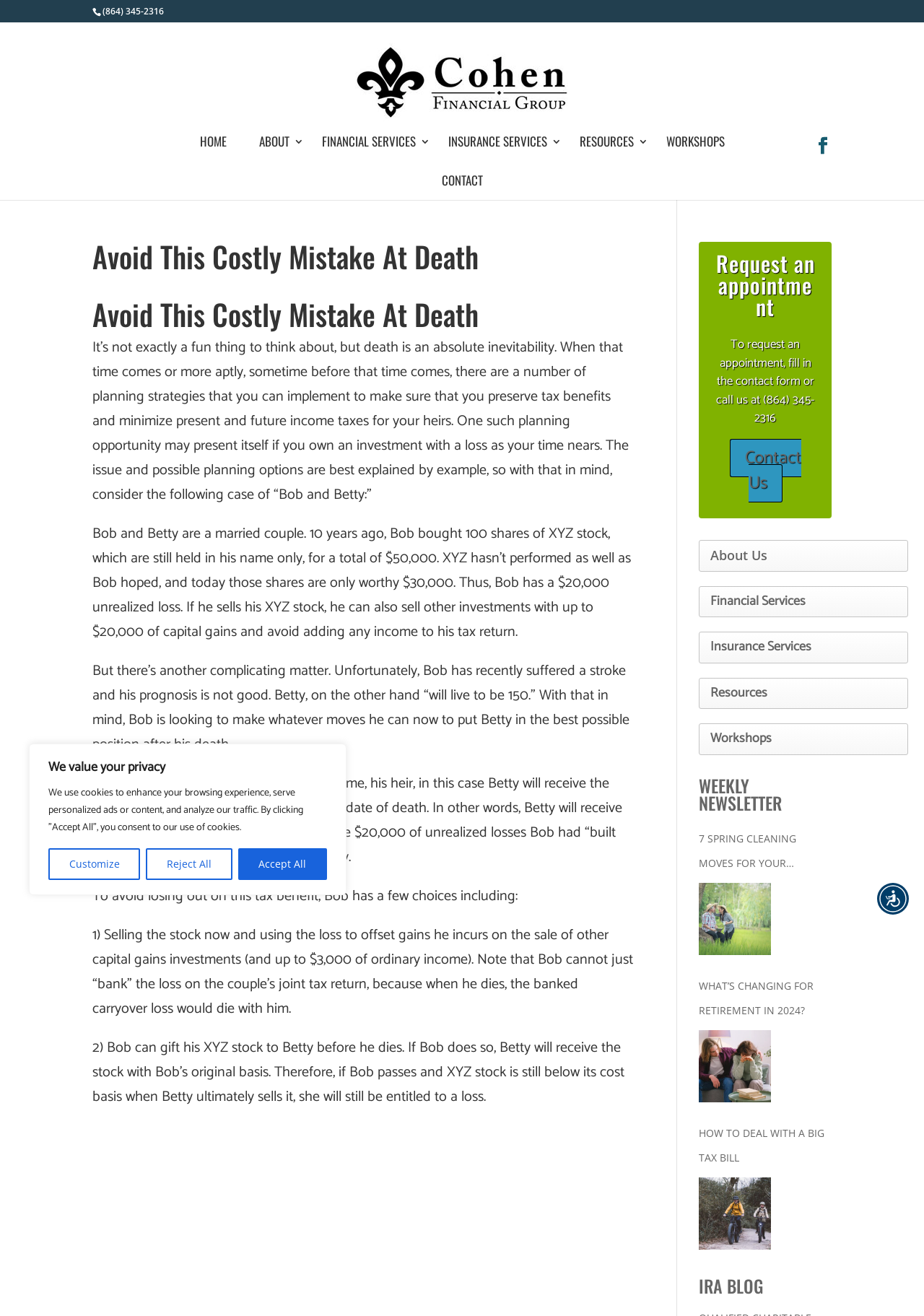Please determine the bounding box coordinates of the clickable area required to carry out the following instruction: "Search for something". The coordinates must be four float numbers between 0 and 1, represented as [left, top, right, bottom].

[0.221, 0.017, 0.797, 0.018]